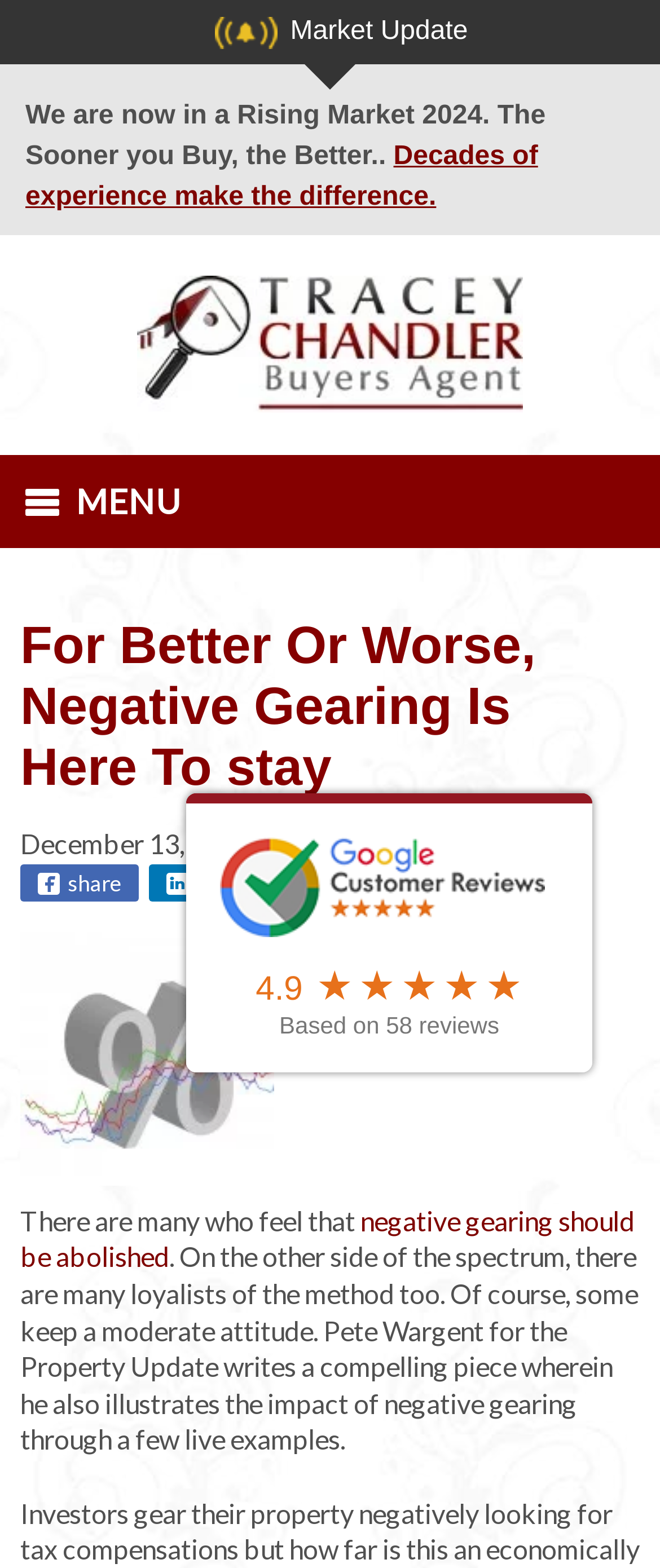Use a single word or phrase to answer the question:
What is the date of the article?

December 13, 2013